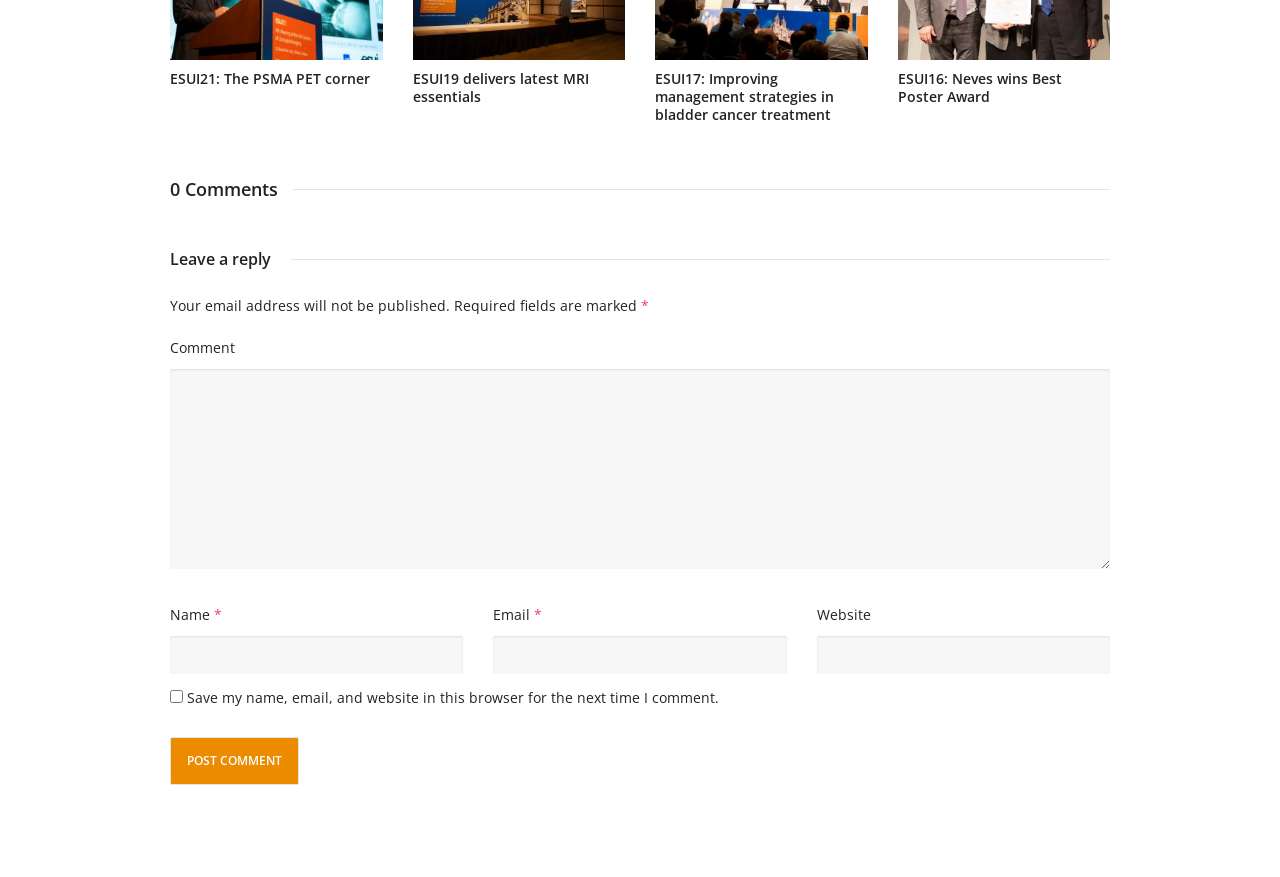How many articles are listed on the page?
Look at the image and respond with a one-word or short phrase answer.

4